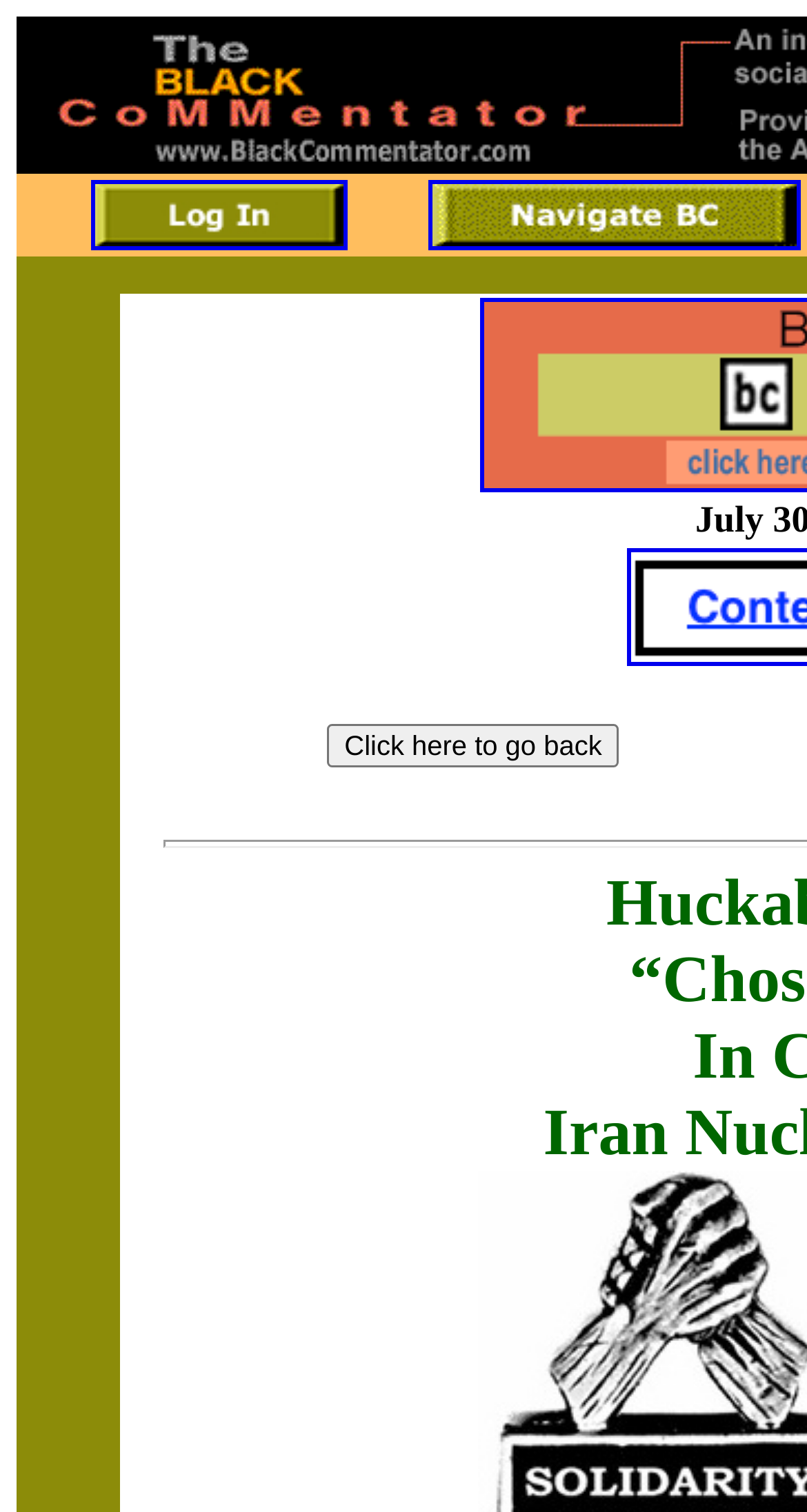Answer this question in one word or a short phrase: What is the issue number of the current magazine?

617